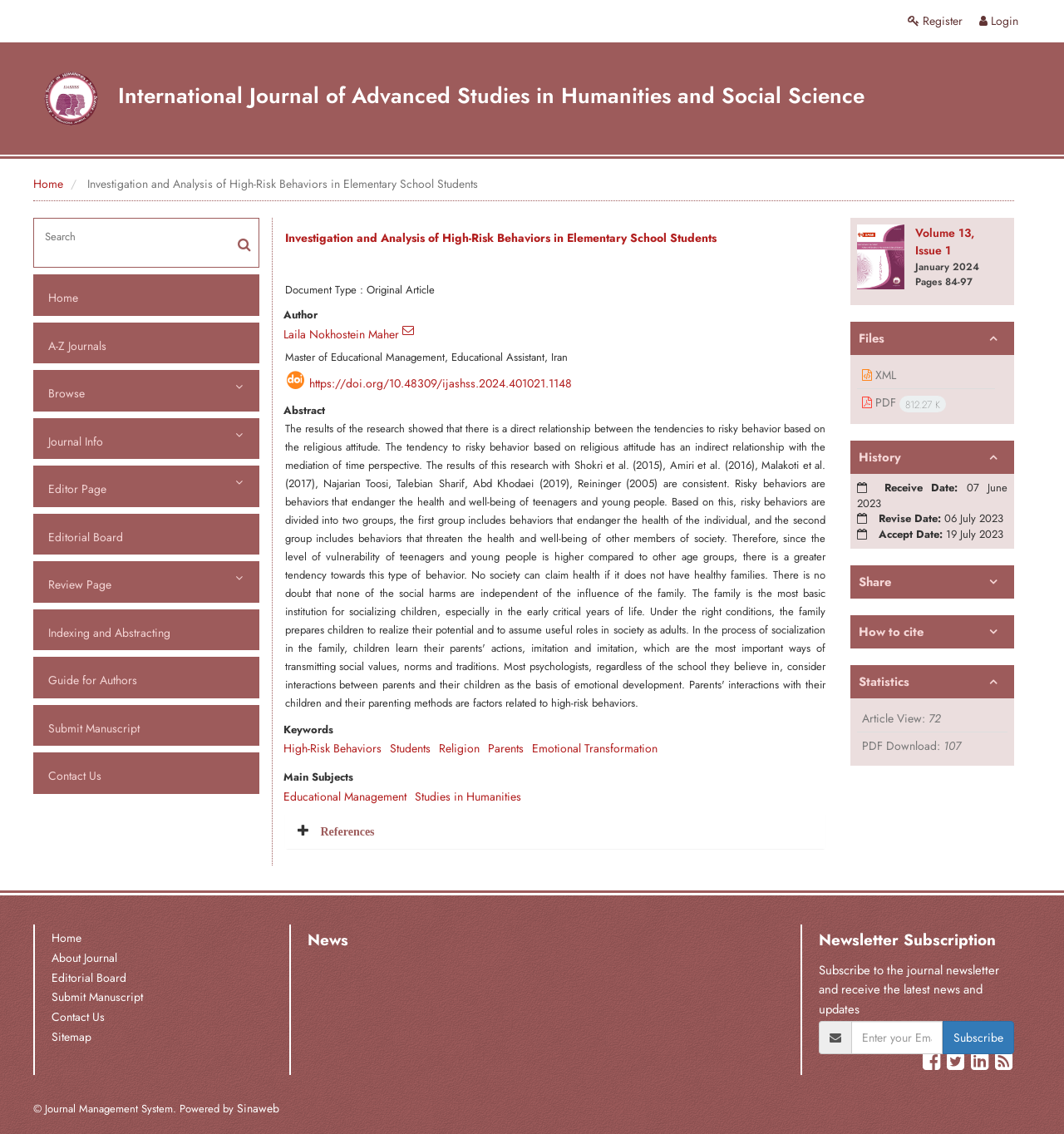Determine which piece of text is the heading of the webpage and provide it.

International Journal of Advanced Studies in Humanities and Social Science